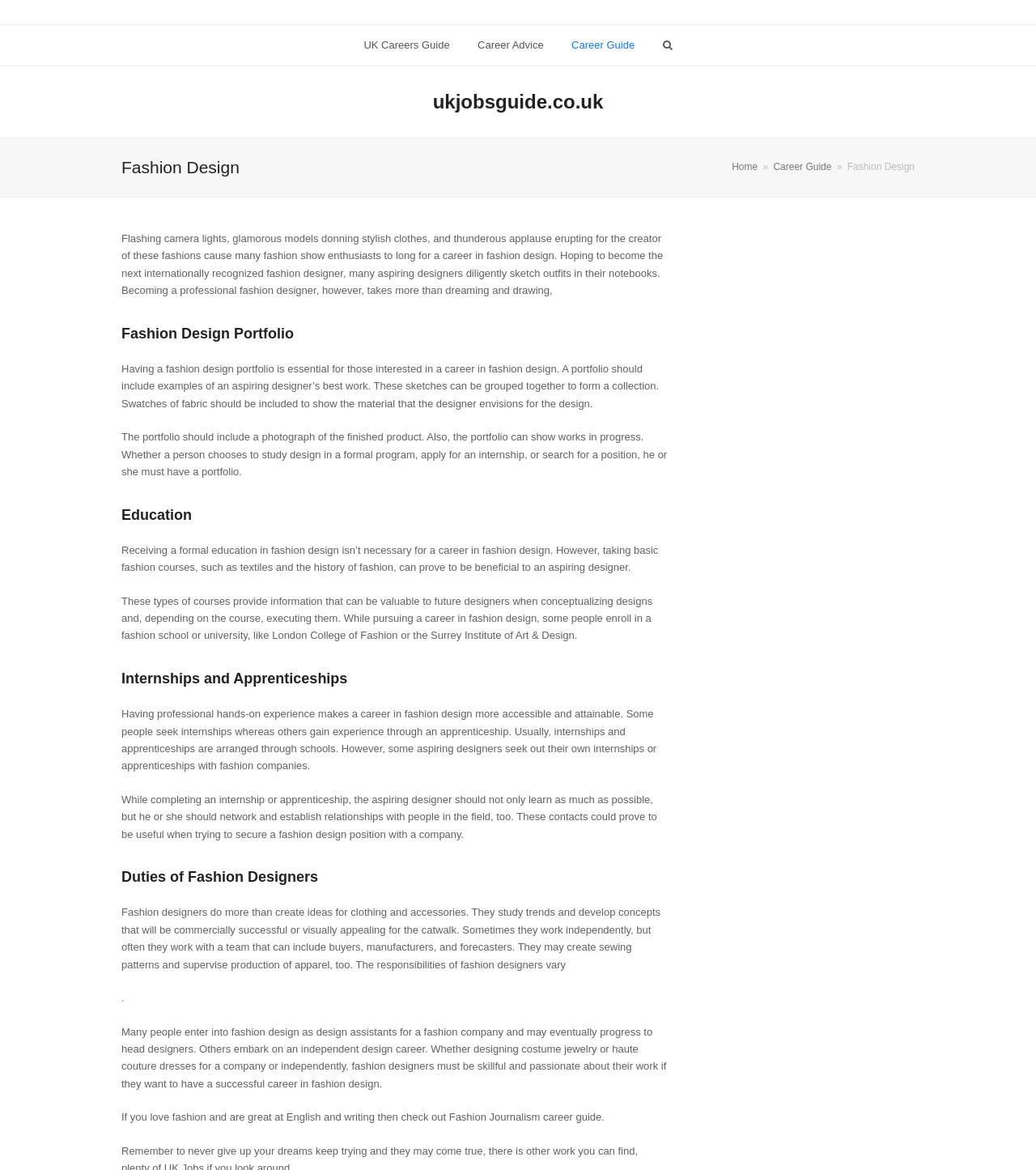Give a concise answer using one word or a phrase to the following question:
What is suggested for those who love fashion and are great at English and writing?

Check out Fashion Journalism career guide